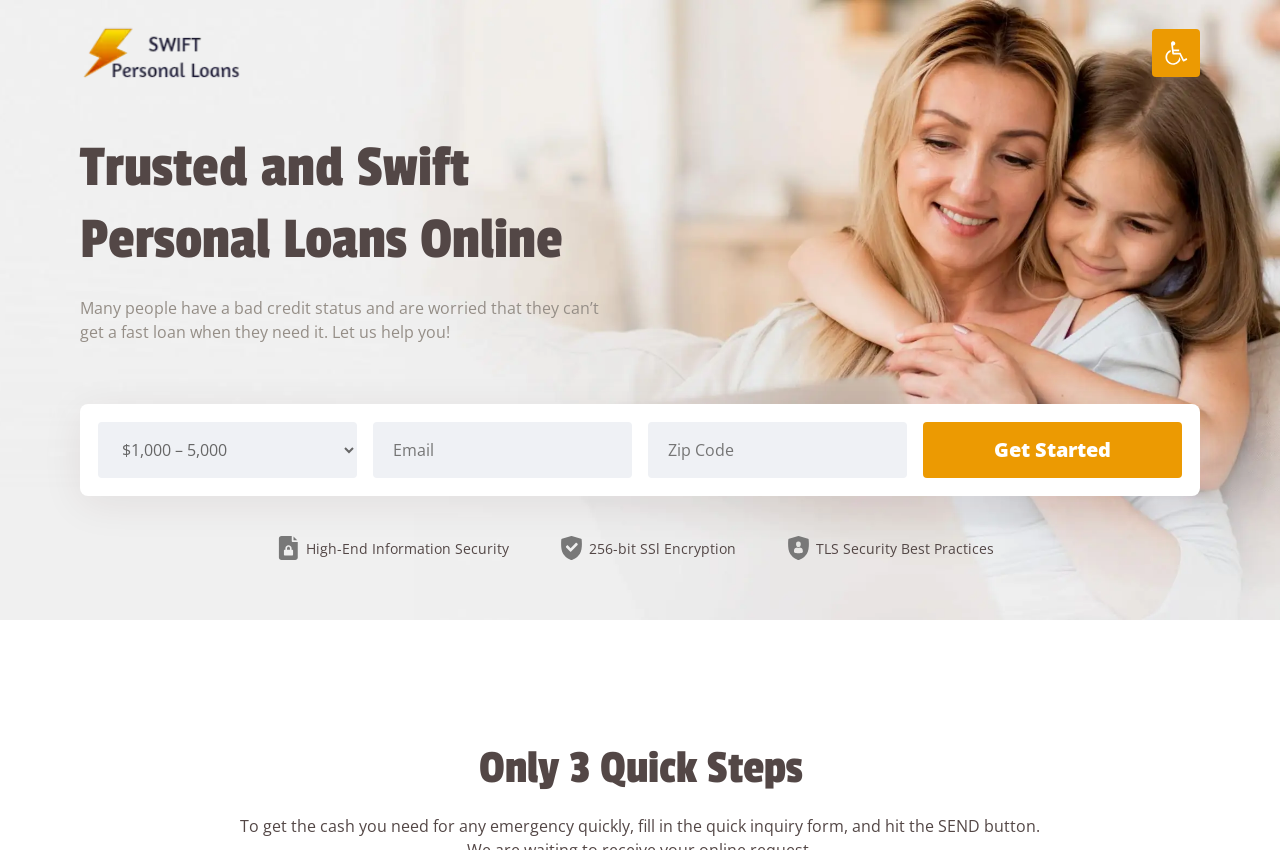Offer an in-depth caption of the entire webpage.

The webpage is a personal loan website, titled "Homepage - Swift Personal Loans". At the top, there is a banner that spans the entire width of the page, containing a link to "Swift Personal Loans" with an accompanying image. To the right of the banner, there is a navigation menu labeled "Primary".

Below the banner, there is a heading that reads "Trusted and Swift Personal Loans Online". Following this heading, there is a paragraph of text that explains the website's purpose, stating that it can help people with bad credit status get a fast loan.

Underneath the paragraph, there is a form with several input fields, including a combobox, two textboxes labeled "Email" and "Zip Code", and a button labeled "Get Started". The form is positioned near the center of the page.

To the right of the form, there is a series of static text elements that appear to be a list of security features, including "High-End Information Security", "256-bit SSl Encryption", "TLS Security", and "Best Practices". These text elements are arranged vertically and are positioned near the right edge of the page.

At the bottom of the page, there is another heading that reads "Only 3 Quick Steps".